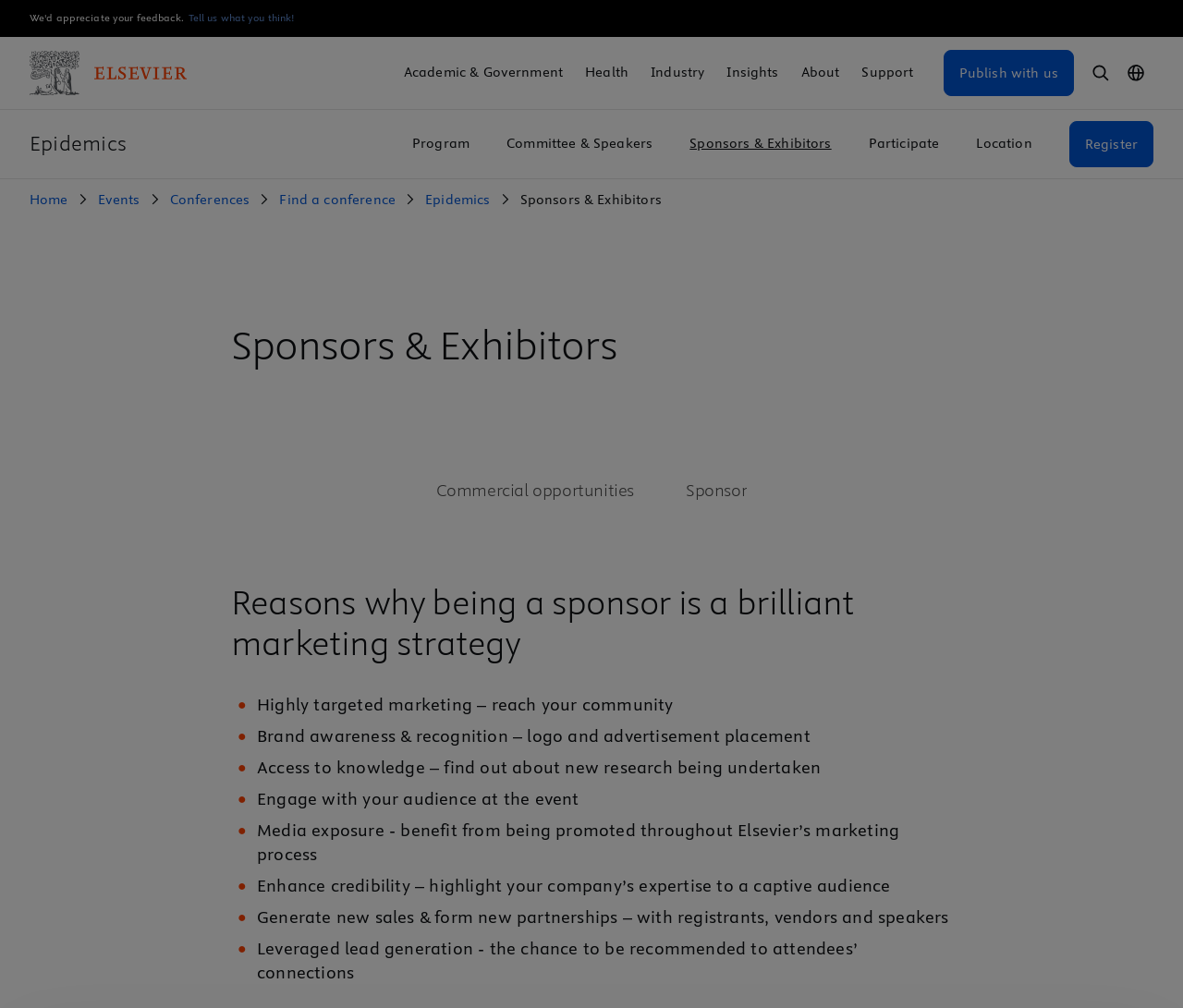What is the name of the conference?
Answer the question with a single word or phrase by looking at the picture.

Epidemics